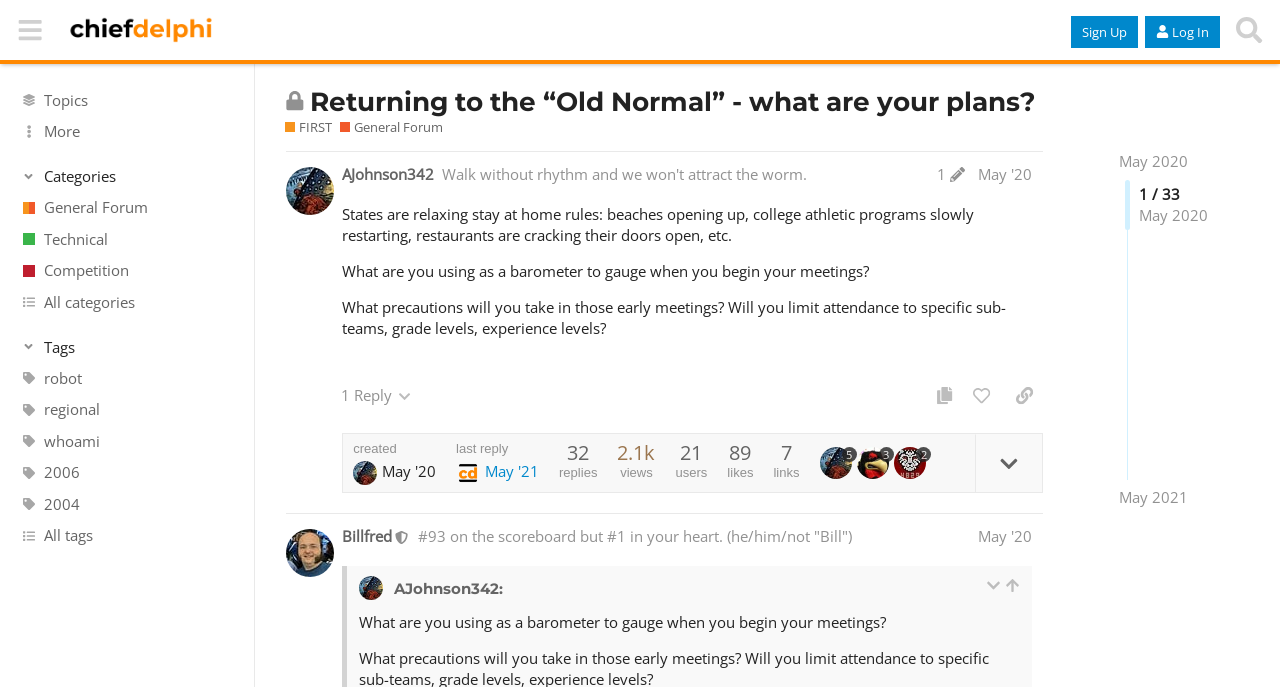Identify the bounding box coordinates for the element that needs to be clicked to fulfill this instruction: "Expand the 'Categories' section". Provide the coordinates in the format of four float numbers between 0 and 1: [left, top, right, bottom].

[0.015, 0.242, 0.184, 0.271]